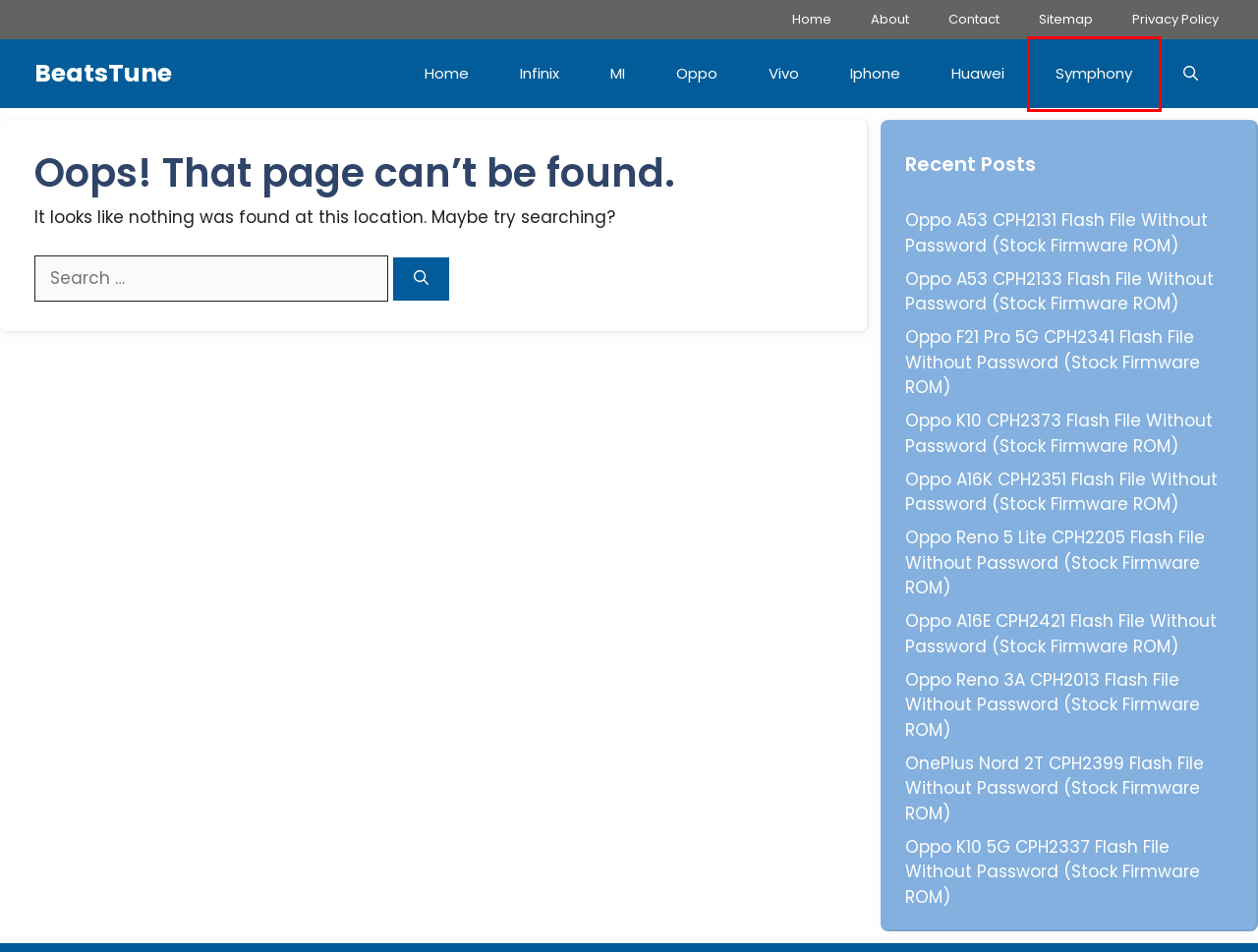Review the webpage screenshot provided, noting the red bounding box around a UI element. Choose the description that best matches the new webpage after clicking the element within the bounding box. The following are the options:
A. Infinix Archives - BeatsTune
B. Symphony Archives - BeatsTune
C. Oppo A53 CPH2131 Flash File Without Password (Stock Firmware ROM) - BeatsTune
D. Oppo A16E CPH2421 Flash File Without Password (Stock Firmware ROM) - BeatsTune
E. Sitemap - BeatsTune
F. Oppo K10 5G CPH2337 Flash File Without Password (Stock Firmware ROM) - BeatsTune
G. About - BeatsTune
H. Oppo F21 Pro 5G CPH2341 Flash File Without Password (Stock Firmware ROM) - BeatsTune

B